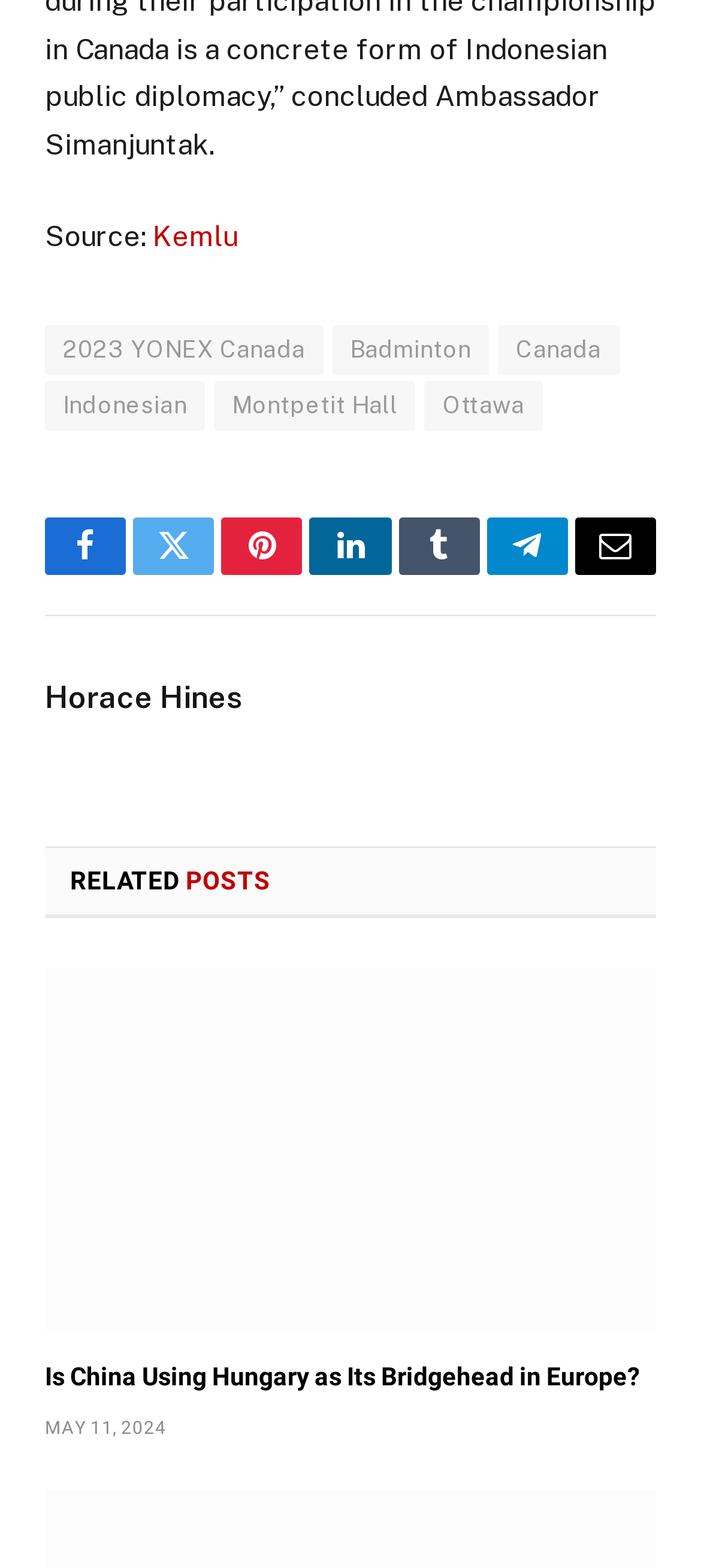What is the name of the person mentioned on the webpage?
Based on the screenshot, respond with a single word or phrase.

Horace Hines